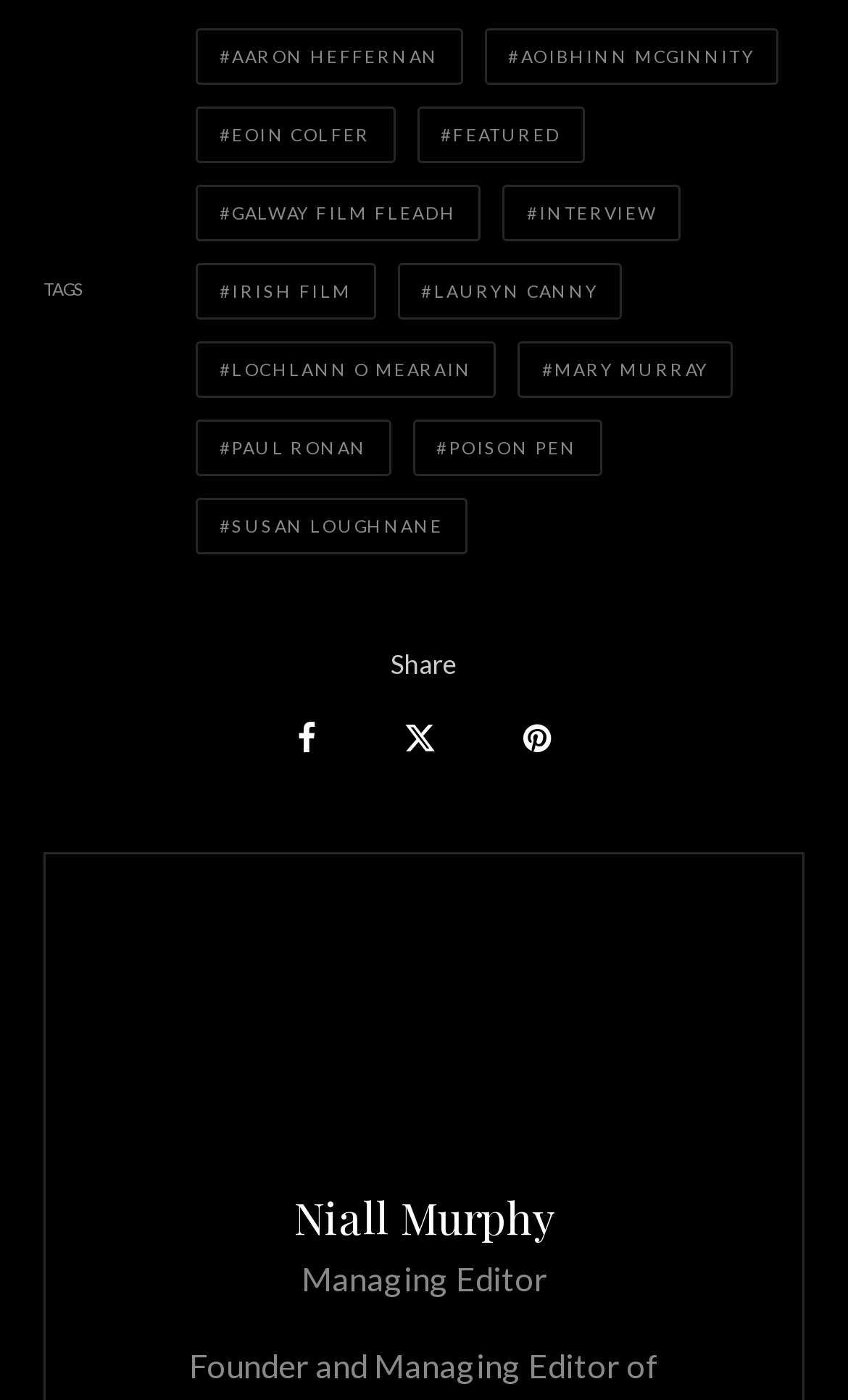Who is the Managing Editor?
Give a single word or phrase as your answer by examining the image.

Niall Murphy